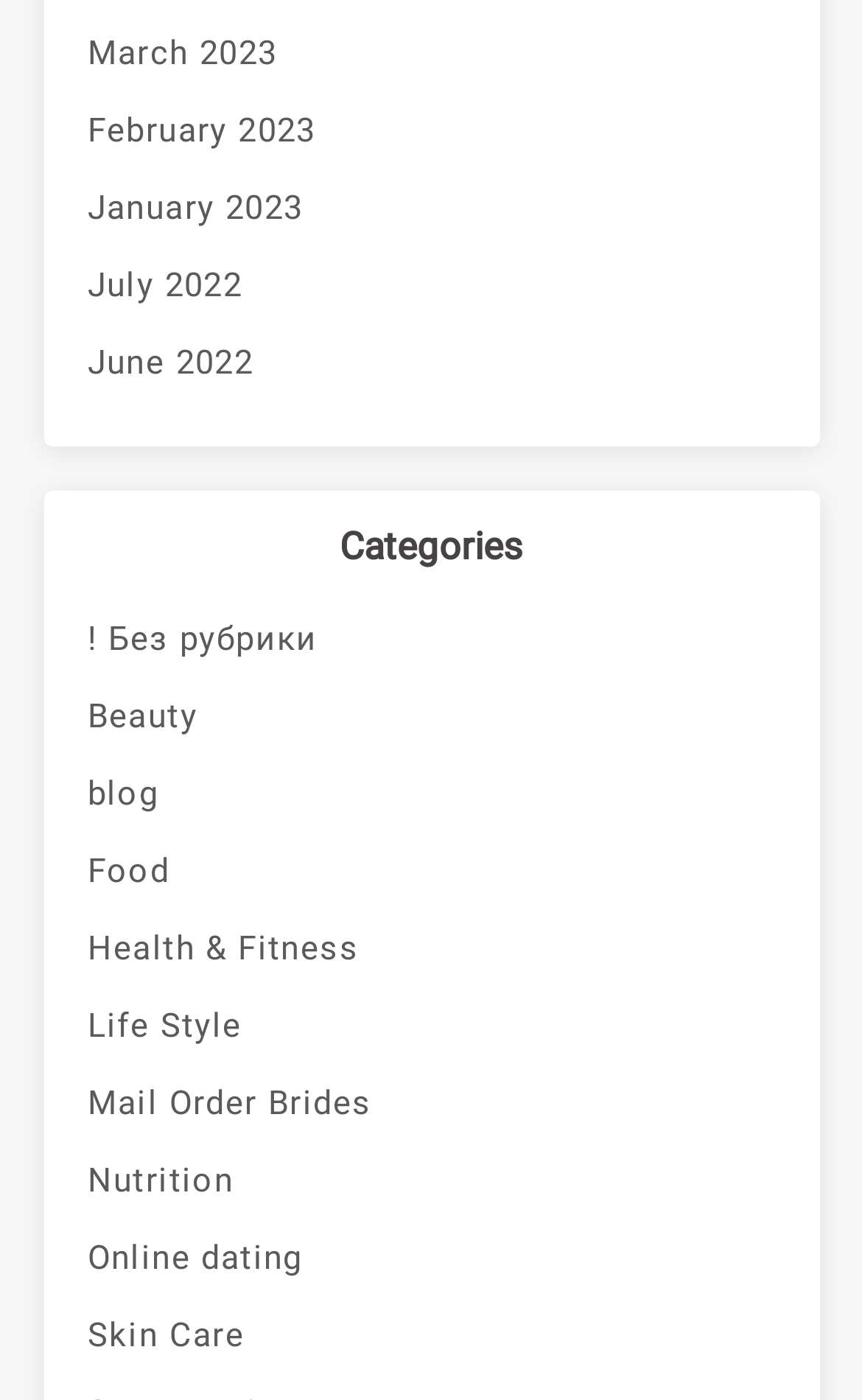Are there any months listed from 2021 or earlier?
Please craft a detailed and exhaustive response to the question.

I examined the list of links at the top of the page and did not find any months from 2021 or earlier. The earliest month listed is July 2022.